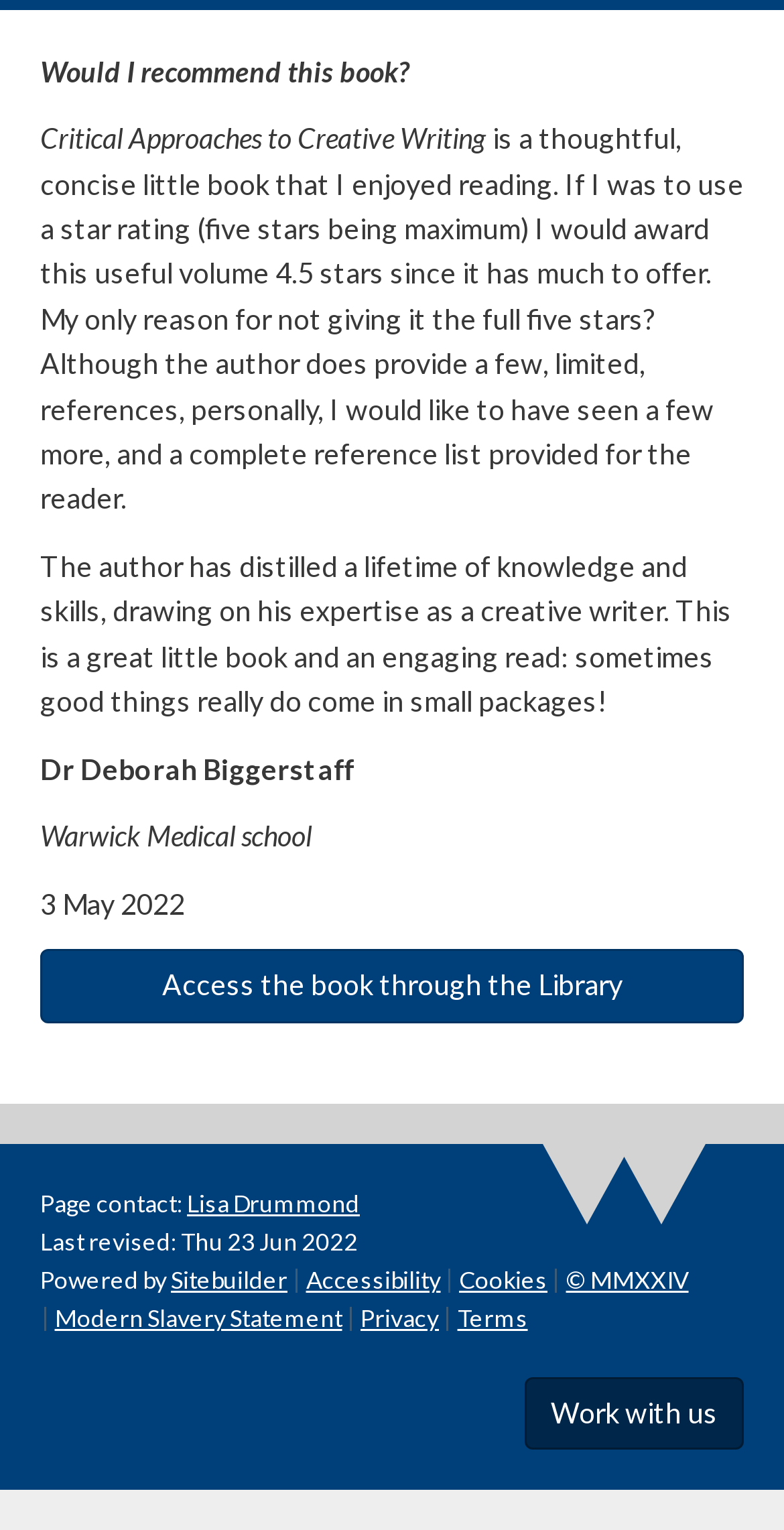Use one word or a short phrase to answer the question provided: 
What is the book being reviewed?

Critical Approaches to Creative Writing